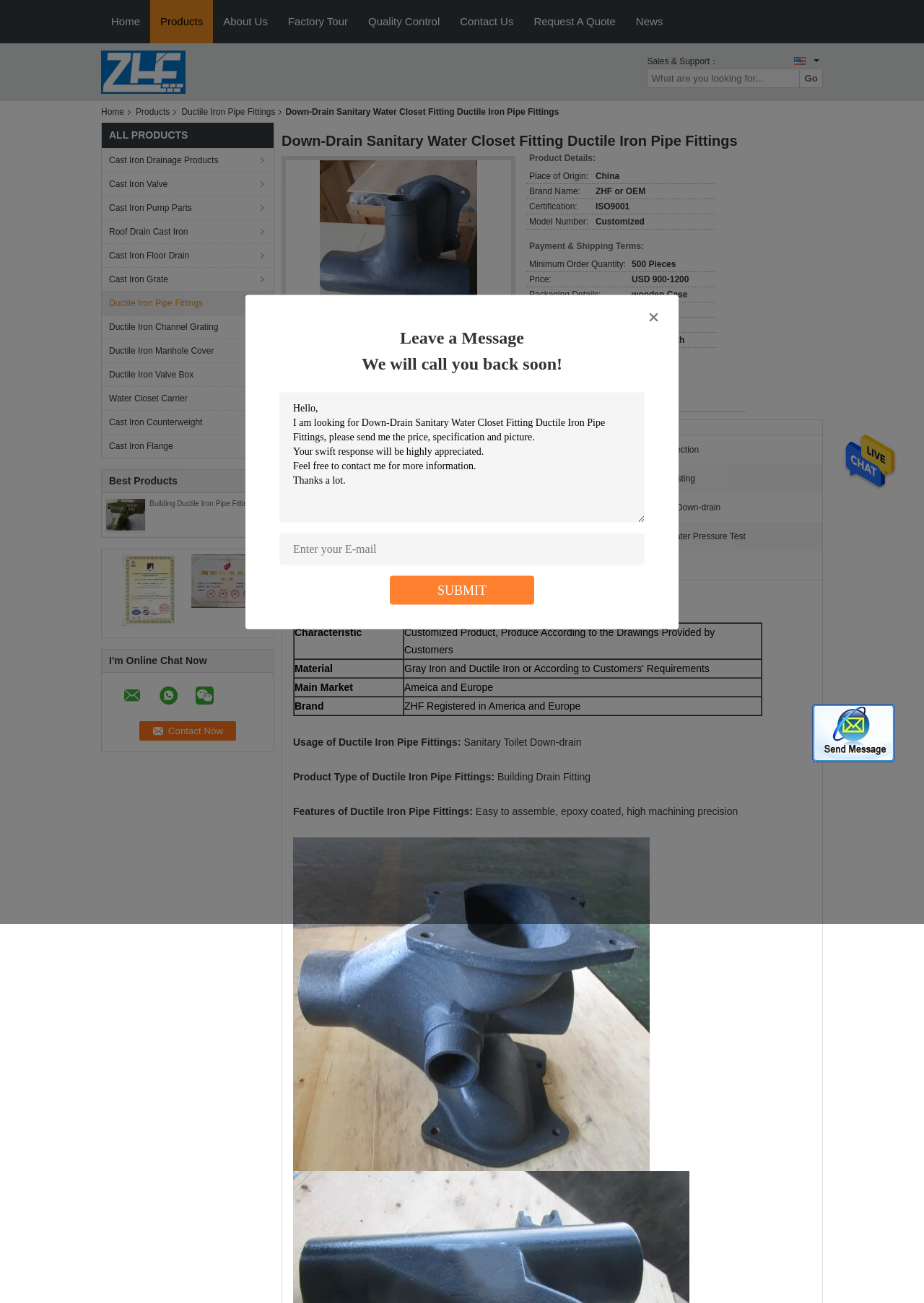Offer an extensive depiction of the webpage and its key elements.

This webpage is about Down-Drain Sanitary Water Closet Fitting Ductile Iron Pipe Fittings from China. At the top, there is a navigation menu with links to "Home", "Products", "About Us", "Factory Tour", "Quality Control", "Contact Us", and "News". Below the navigation menu, there is a logo of Hebei Zhonghe Foundry Co. LTD, along with a search bar and a "Go" button.

On the left side, there is a list of product categories, including "Cast Iron Drainage Products", "Cast Iron Valve", "Cast Iron Pump Parts", and more. Below the product categories, there is a section titled "Best Products" with a table containing images and links to different products.

In the main content area, there is a heading that reads "Down-Drain Sanitary Water Closet Fitting Ductile Iron Pipe Fittings". Below the heading, there is a large image of the product, accompanied by a description list with details about the product. There is also a table with more information about the product, including its features and specifications.

On the right side, there is a contact form with a "Submit" button, as well as a section with links to certifications and a "Contact Now" button. At the bottom of the page, there is a footer with links to the company's social media profiles and a copyright notice.

Throughout the page, there are several images of the product, as well as links to related products and categories. The overall layout is organized and easy to navigate, with clear headings and concise text.